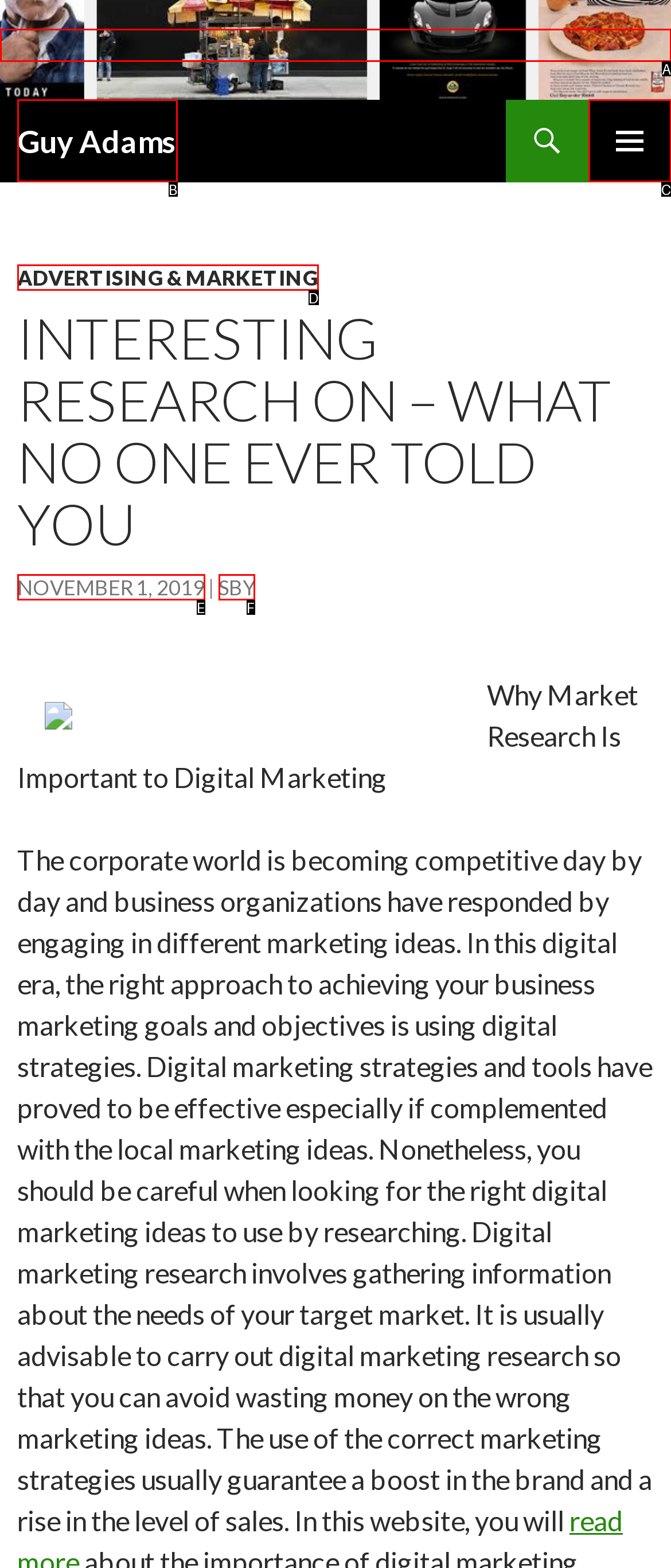Identify the option that corresponds to: alt="Guy Adams"
Respond with the corresponding letter from the choices provided.

A